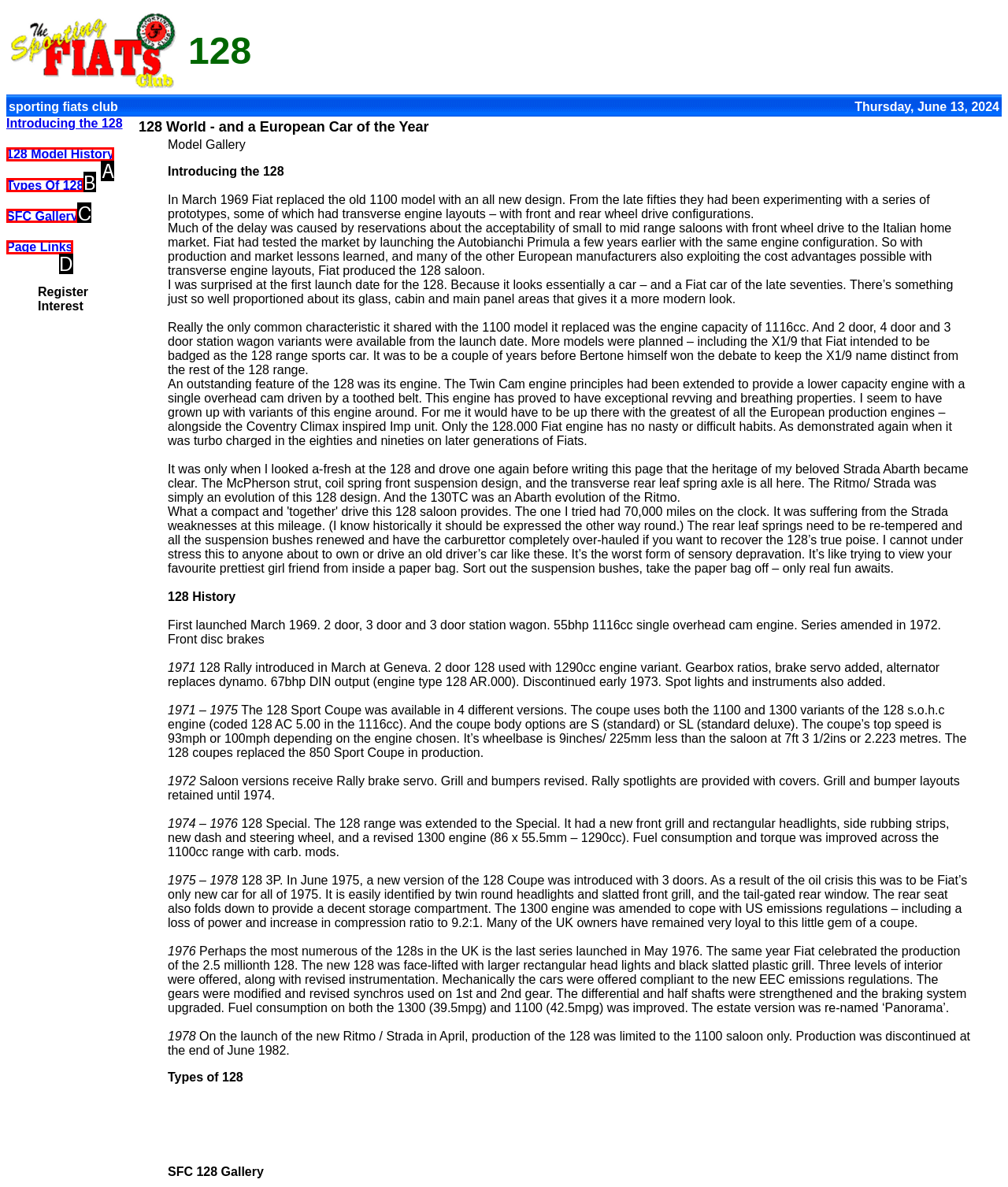Tell me the letter of the HTML element that best matches the description: Efficient Space Management from the provided options.

None